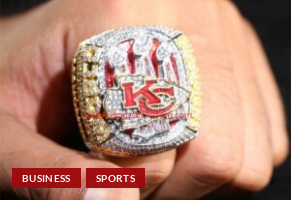Answer the following query with a single word or phrase:
What is the material of the ring's accents?

Gold